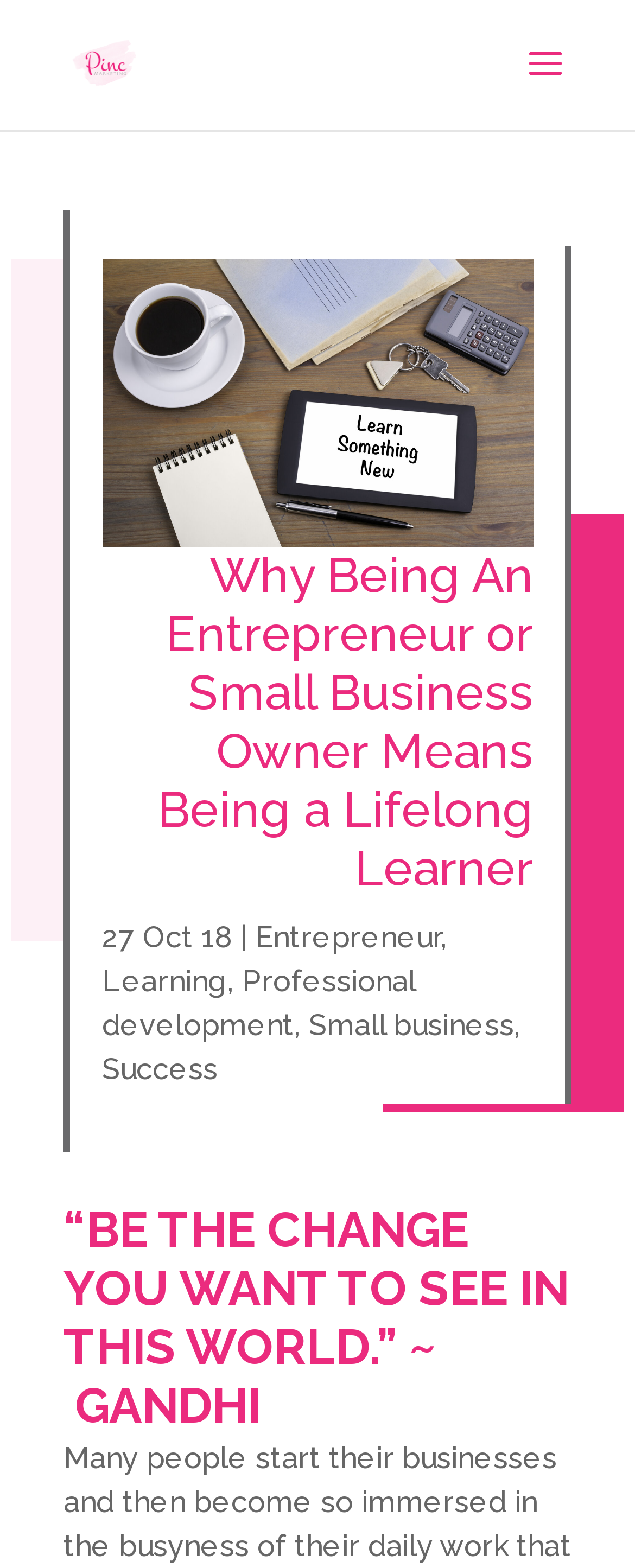How many links are there in the article?
Refer to the screenshot and answer in one word or phrase.

5